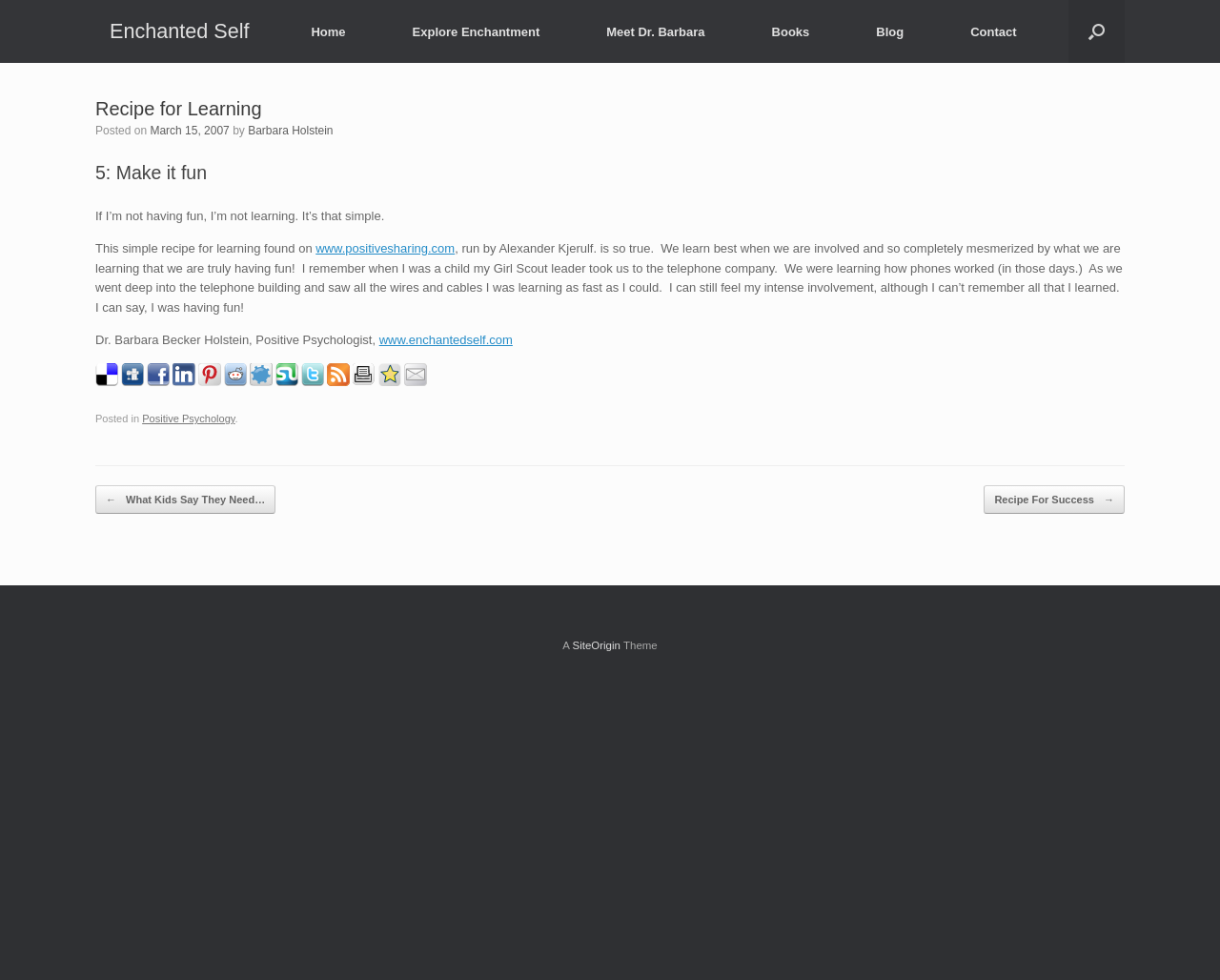Find the bounding box coordinates of the element's region that should be clicked in order to follow the given instruction: "Read the article 'Recipe for Learning'". The coordinates should consist of four float numbers between 0 and 1, i.e., [left, top, right, bottom].

[0.078, 0.099, 0.922, 0.475]